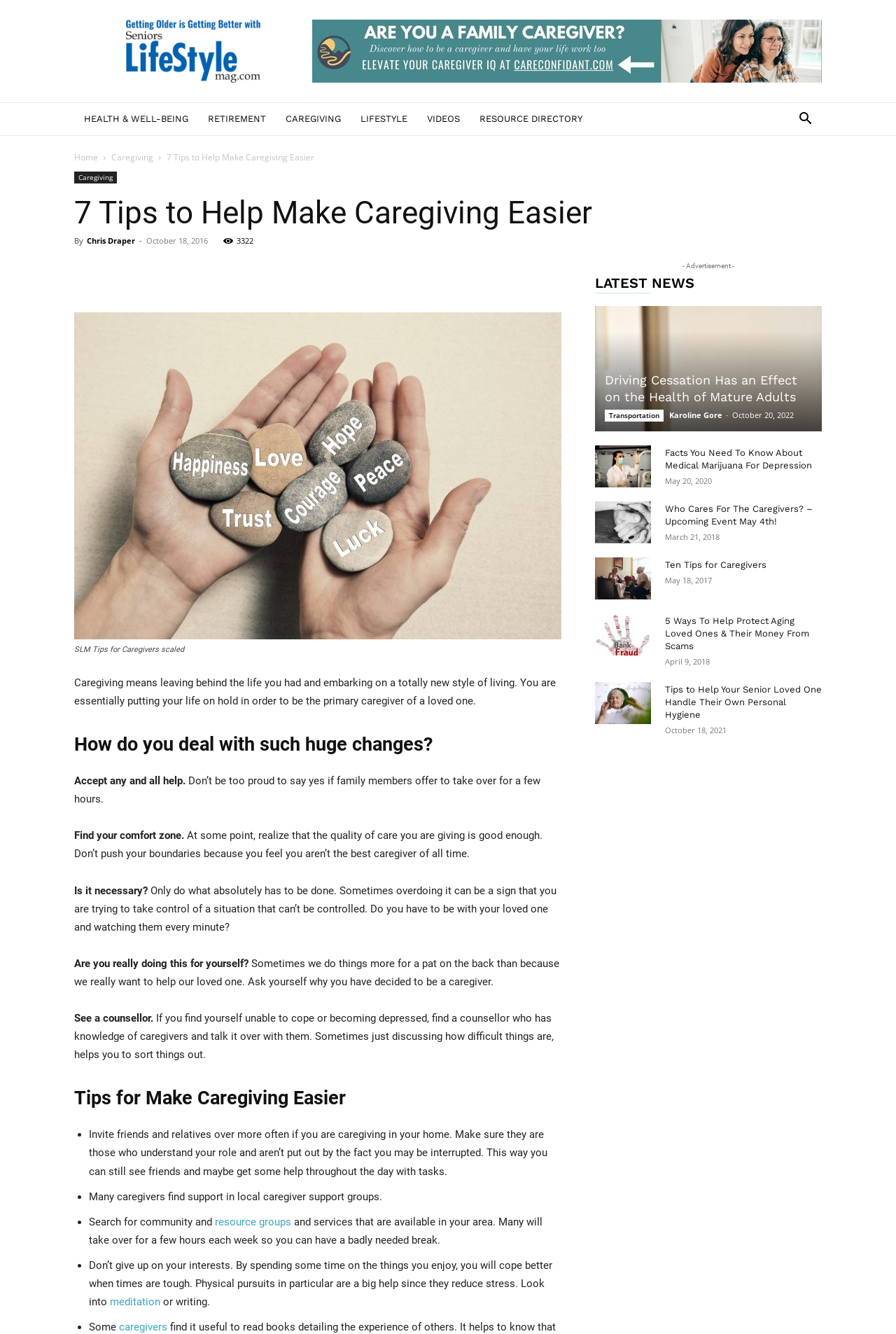Highlight the bounding box coordinates of the element you need to click to perform the following instruction: "Search for something."

[0.88, 0.085, 0.917, 0.095]